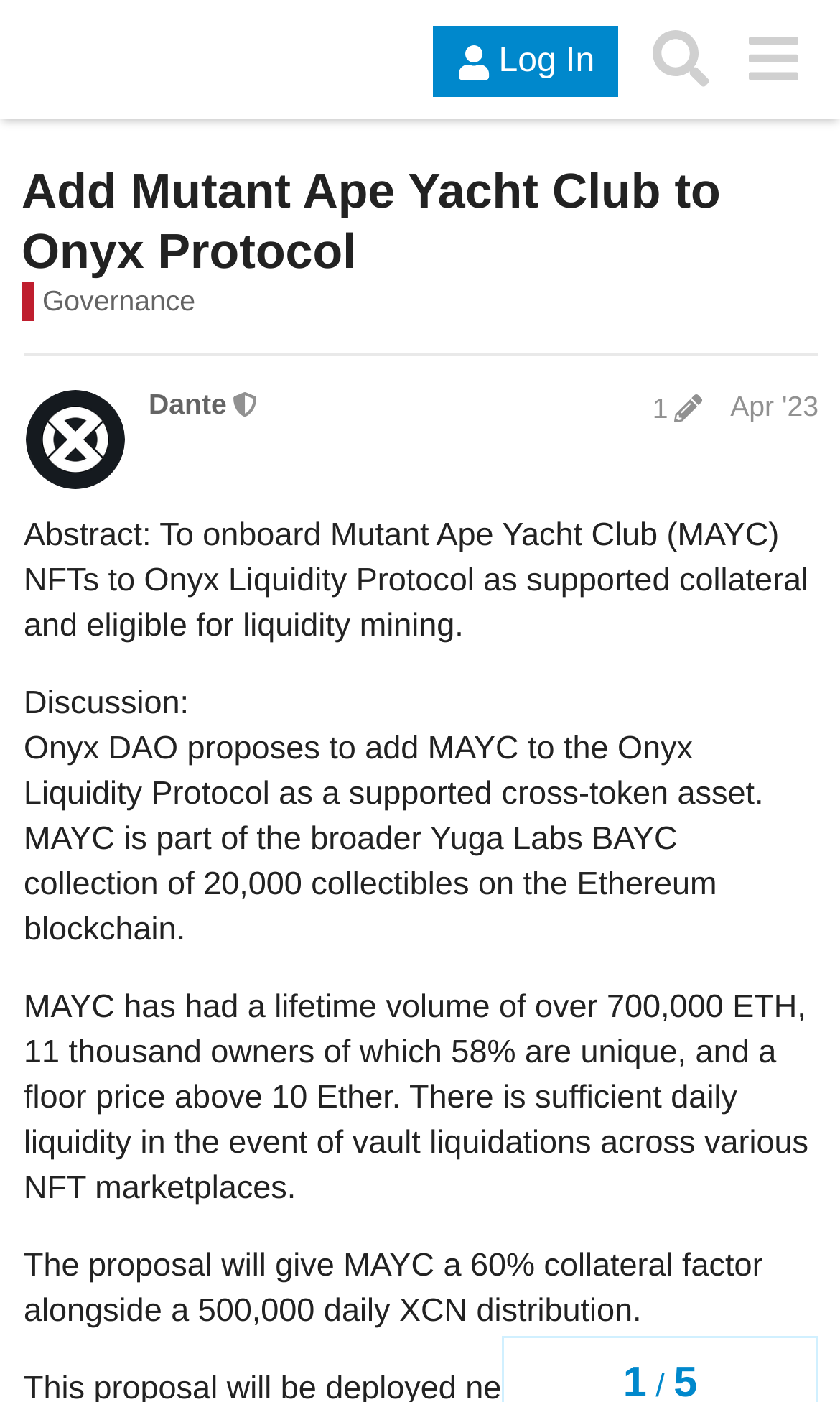Determine the bounding box coordinates of the section to be clicked to follow the instruction: "Go to the Onyx Community page". The coordinates should be given as four float numbers between 0 and 1, formatted as [left, top, right, bottom].

[0.026, 0.015, 0.354, 0.07]